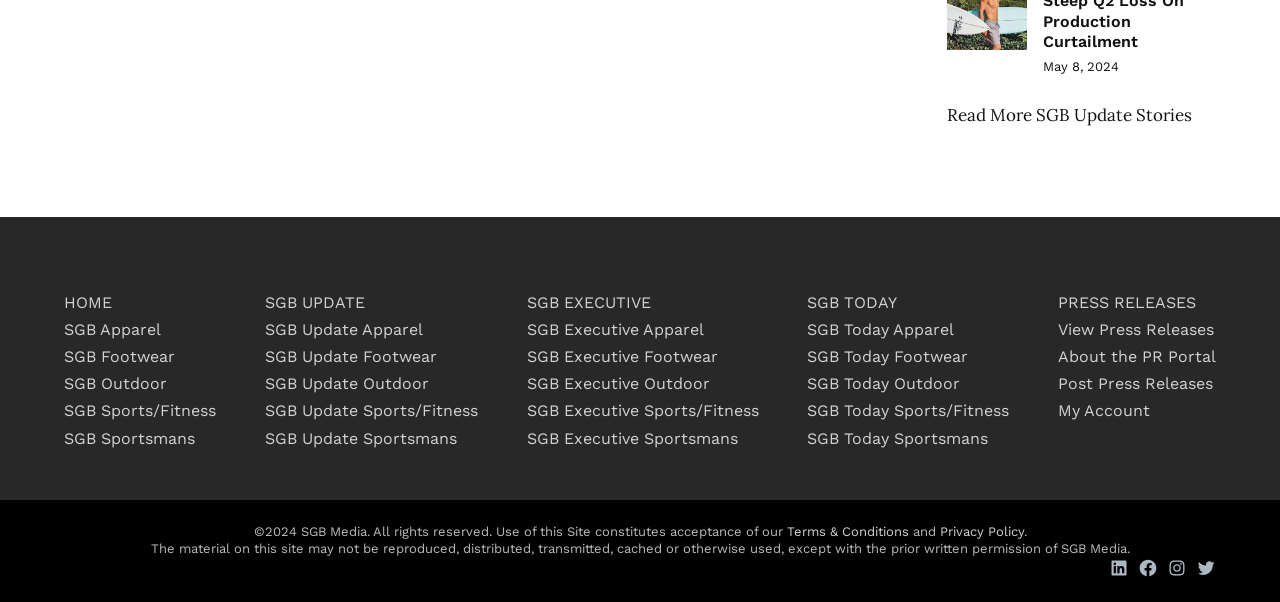Please identify the bounding box coordinates of the element's region that needs to be clicked to fulfill the following instruction: "Follow us on Facebook". The bounding box coordinates should consist of four float numbers between 0 and 1, i.e., [left, top, right, bottom].

None